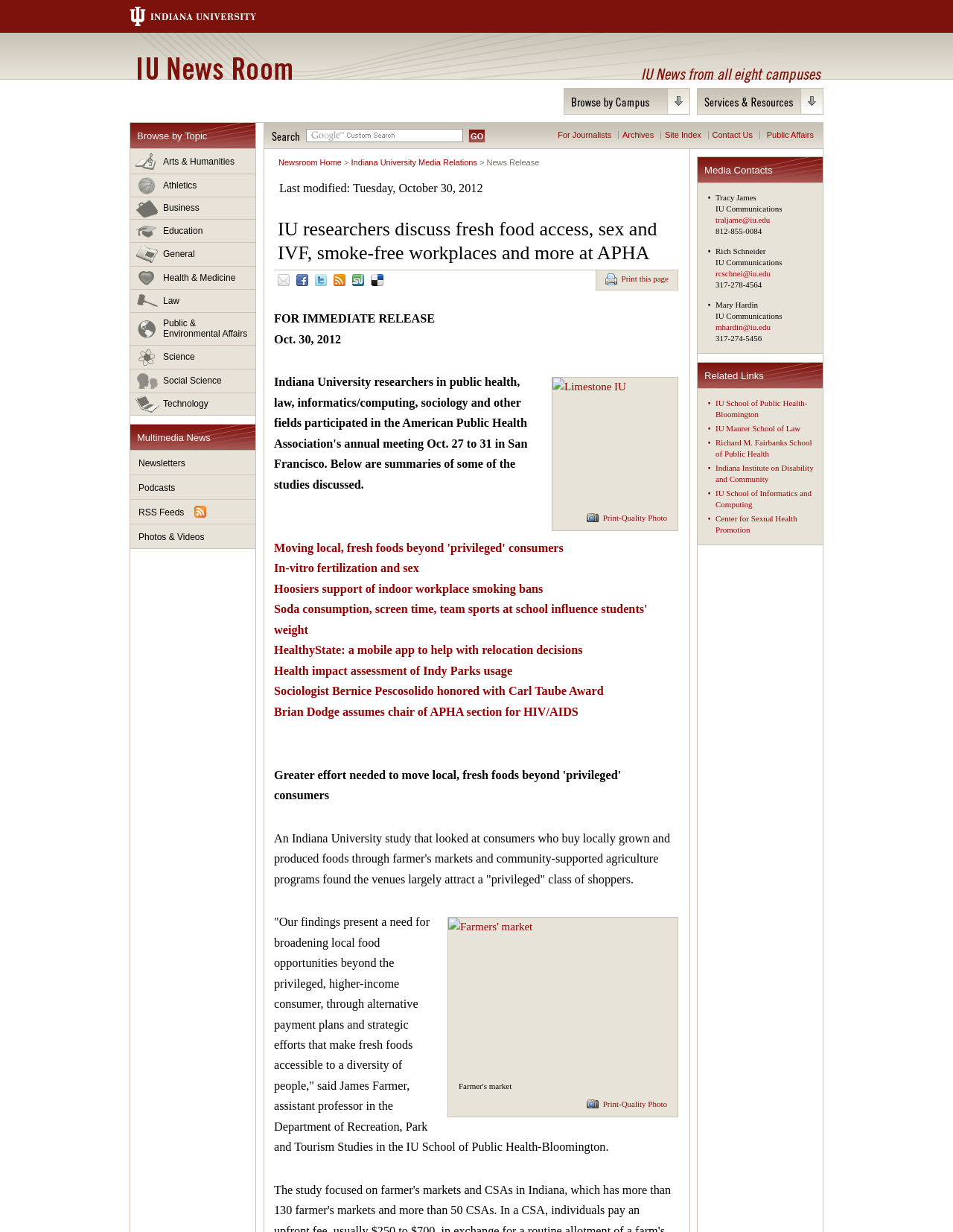Highlight the bounding box coordinates of the element that should be clicked to carry out the following instruction: "View news release". The coordinates must be given as four float numbers ranging from 0 to 1, i.e., [left, top, right, bottom].

[0.288, 0.177, 0.712, 0.225]